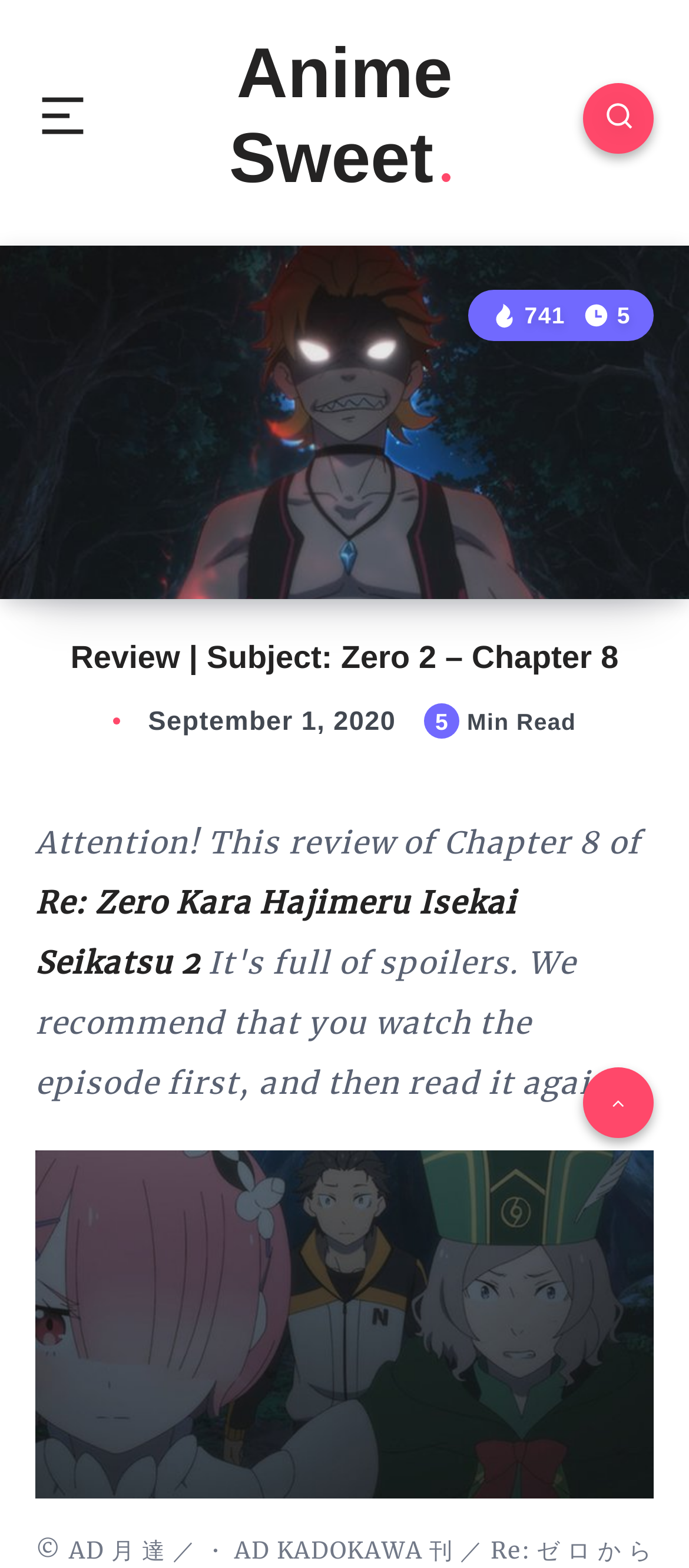What is the estimated reading time of this review?
Refer to the screenshot and answer in one word or phrase.

5 Min